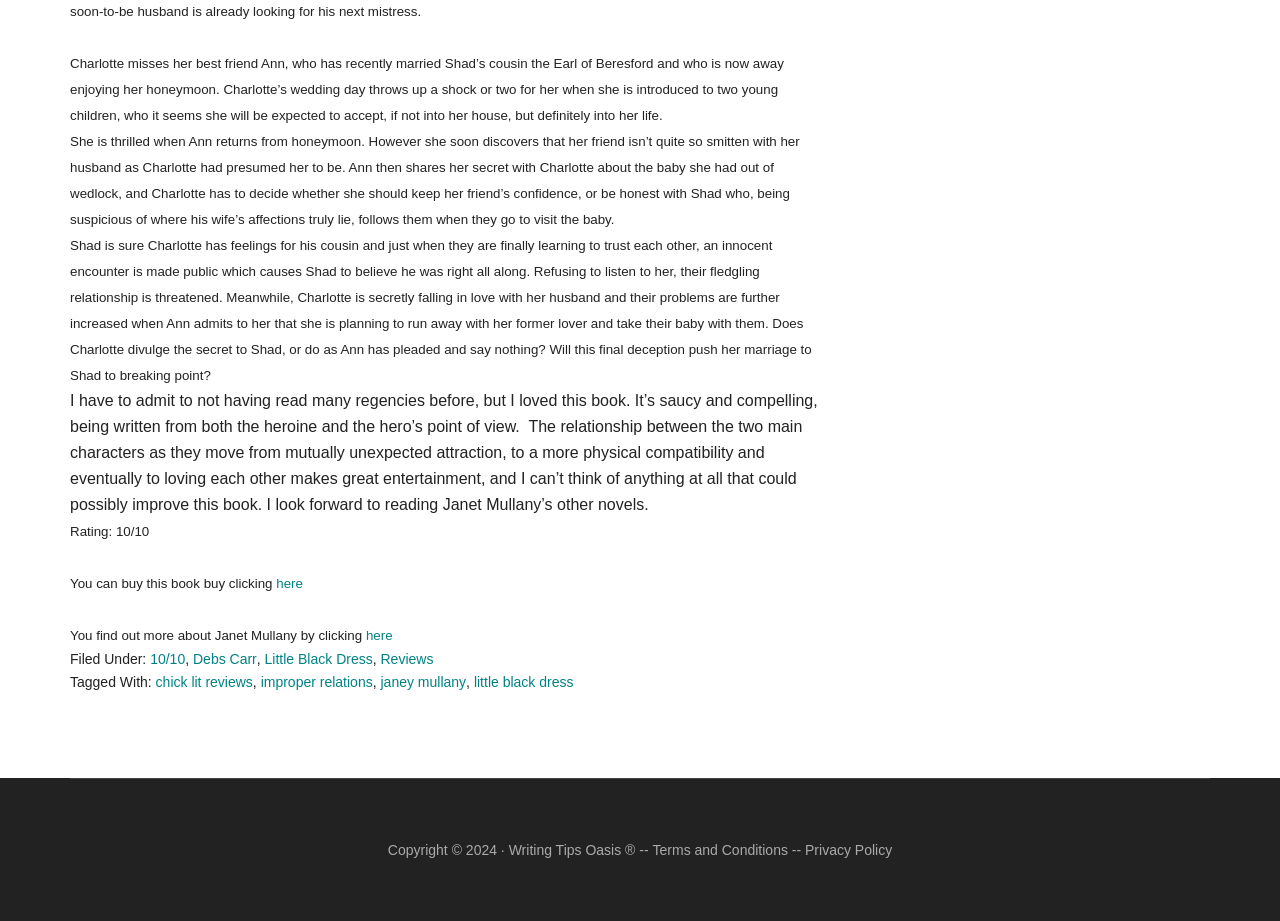Given the element description, predict the bounding box coordinates in the format (top-left x, top-left y, bottom-right x, bottom-right y), using floating point numbers between 0 and 1: chick lit reviews

[0.122, 0.732, 0.198, 0.749]